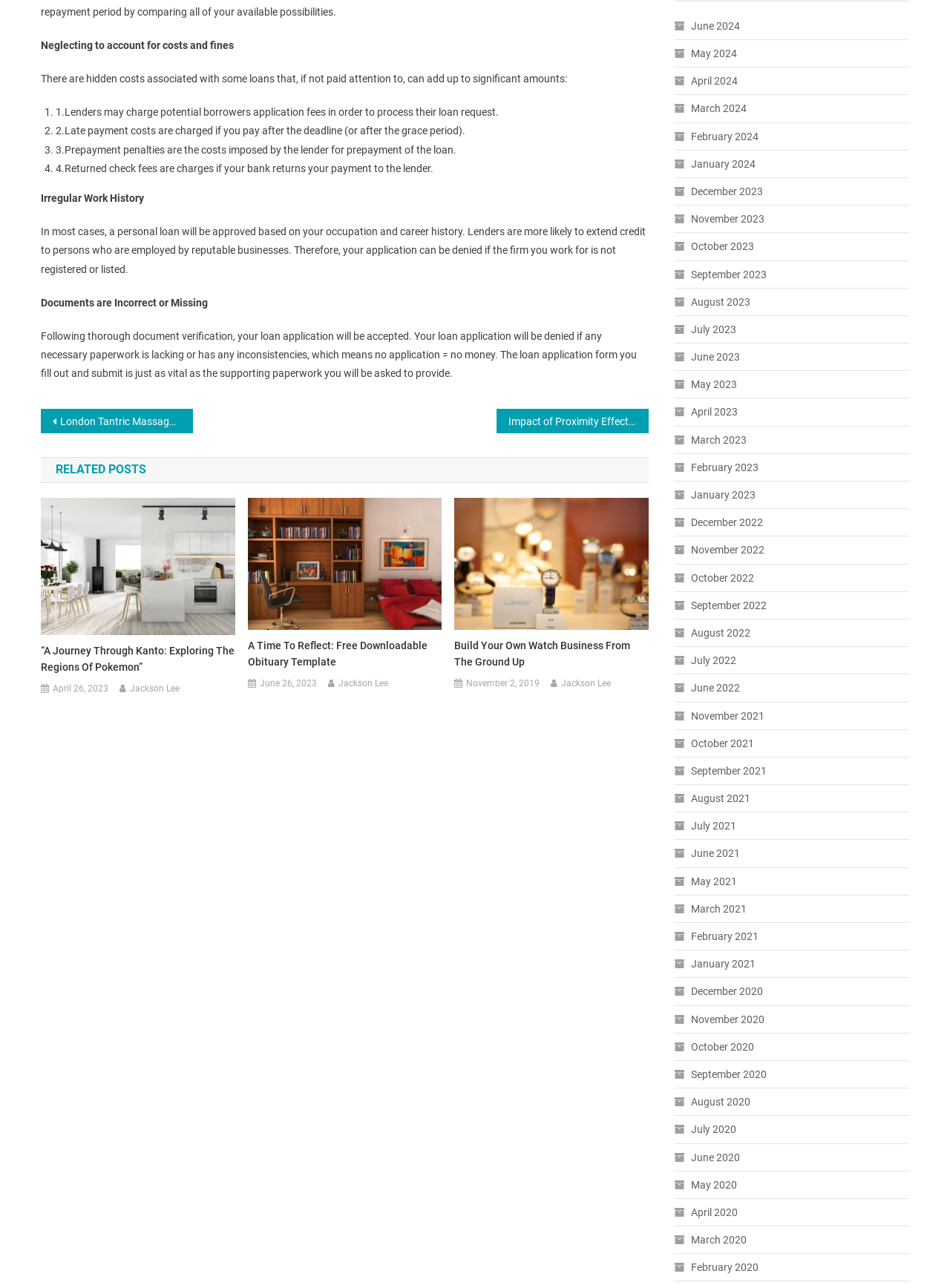Show the bounding box coordinates of the element that should be clicked to complete the task: "View 'A Time To Reflect: Free Downloadable Obituary Template'".

[0.261, 0.495, 0.465, 0.52]